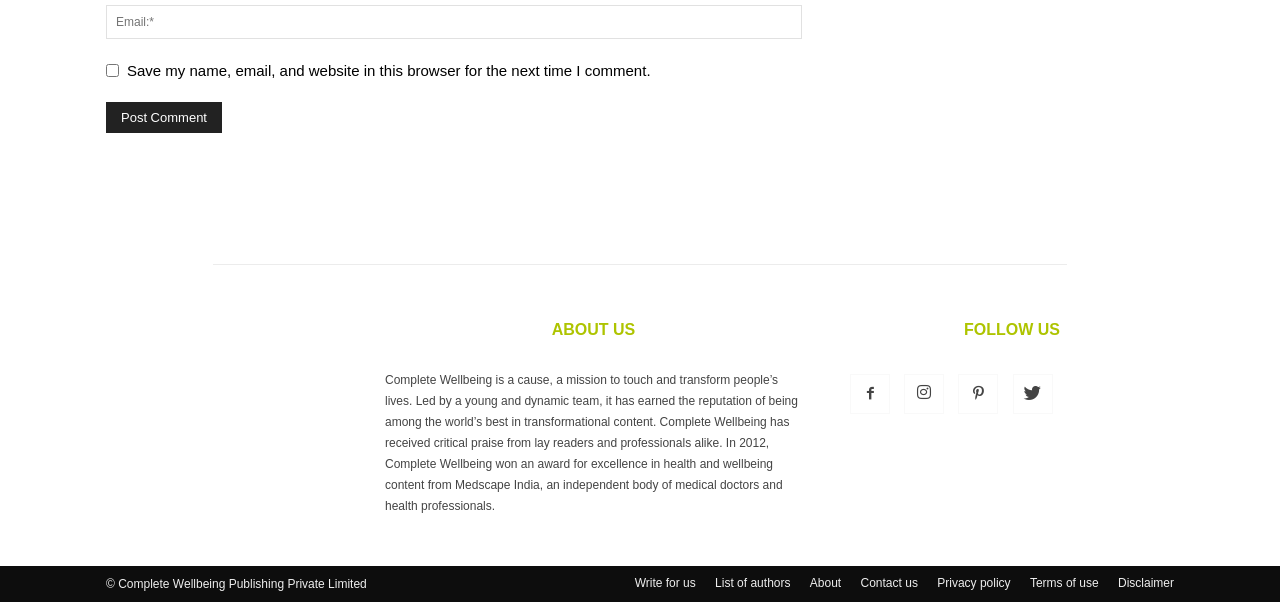Can you look at the image and give a comprehensive answer to the question:
What is the copyright information?

The text '© Complete Wellbeing Publishing Private Limited' at the bottom of the page provides the copyright information, indicating that the content is owned by Complete Wellbeing Publishing Private Limited.